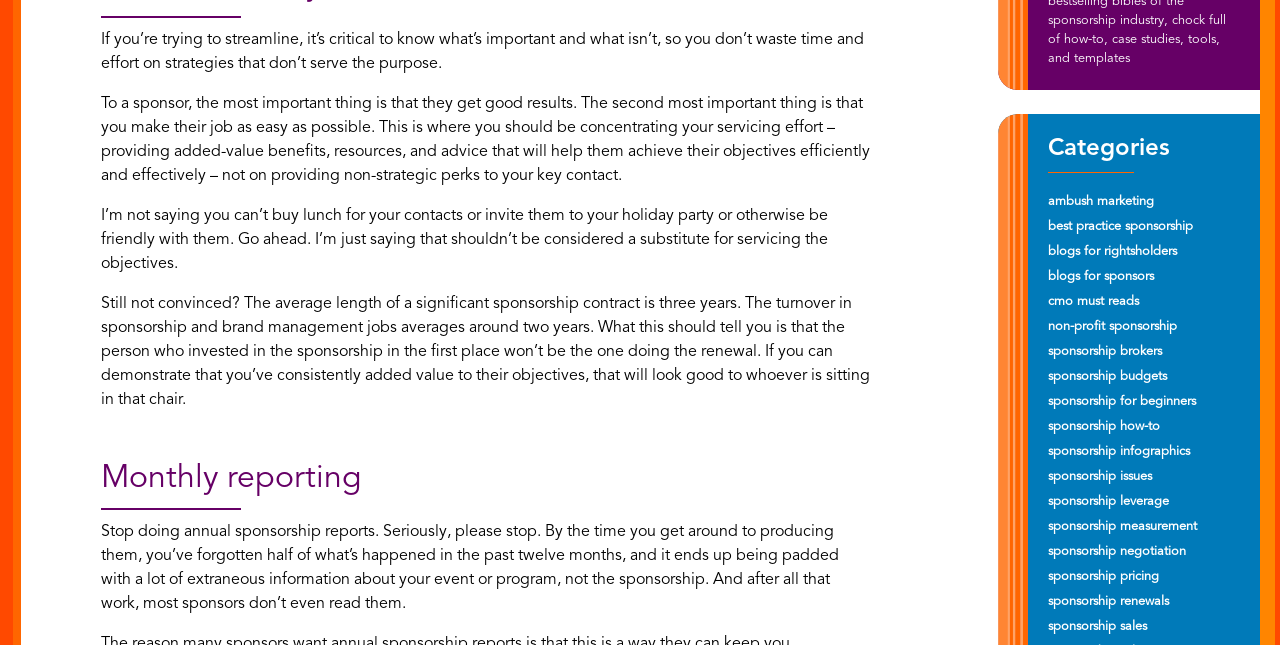Determine the bounding box coordinates for the clickable element to execute this instruction: "Click on 'ambush marketing'". Provide the coordinates as four float numbers between 0 and 1, i.e., [left, top, right, bottom].

[0.819, 0.302, 0.901, 0.322]